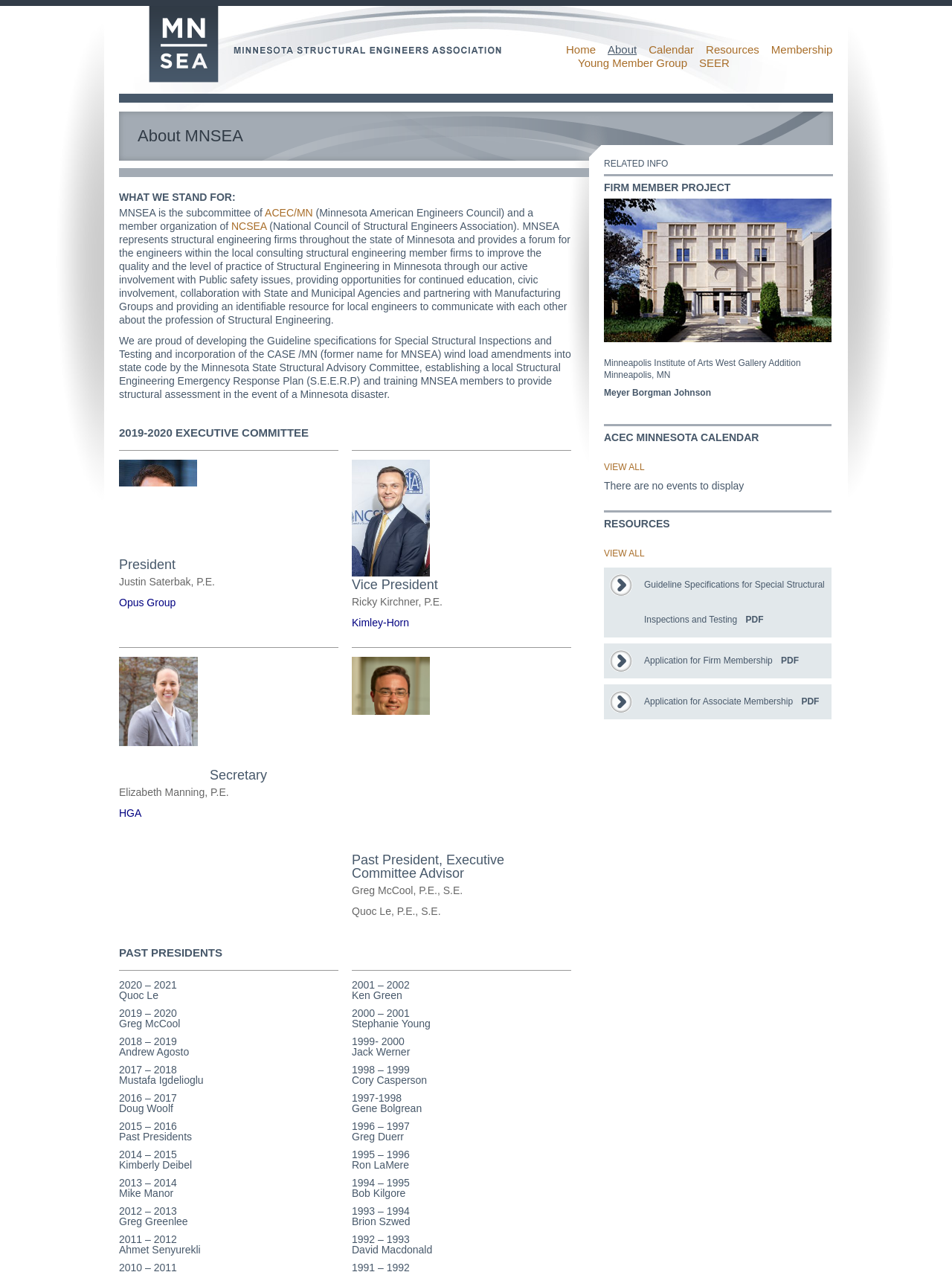Locate the bounding box for the described UI element: "Application for Firm Membership PDF". Ensure the coordinates are four float numbers between 0 and 1, formatted as [left, top, right, bottom].

[0.634, 0.506, 0.873, 0.533]